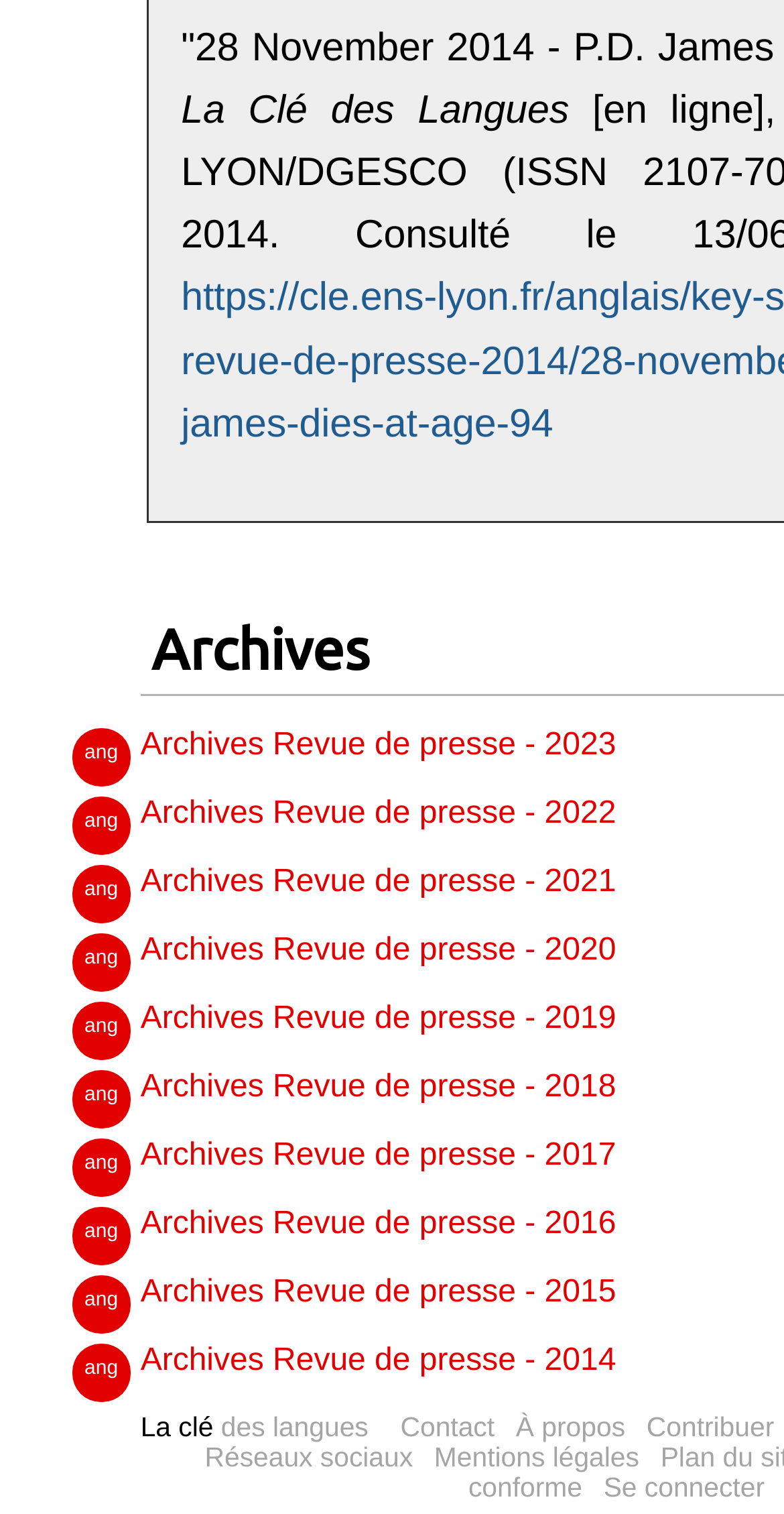Using the element description: "La clé des langues", determine the bounding box coordinates. The coordinates should be in the format [left, top, right, bottom], with values between 0 and 1.

[0.179, 0.932, 0.47, 0.952]